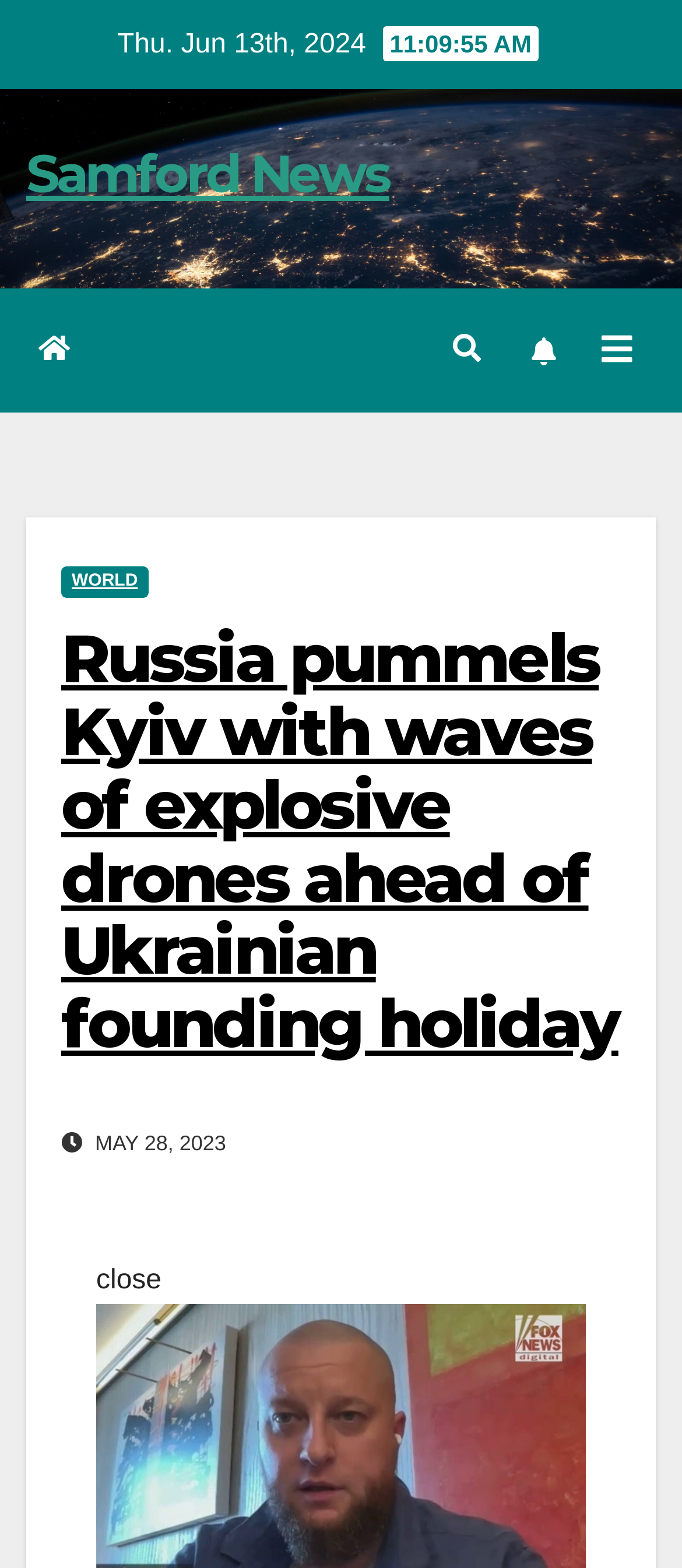What is the symbol next to the 'Toggle navigation' button?
Provide a comprehensive and detailed answer to the question.

I found the symbol next to the 'Toggle navigation' button by looking at the top-right corner of the webpage, where it says '' in a link element.